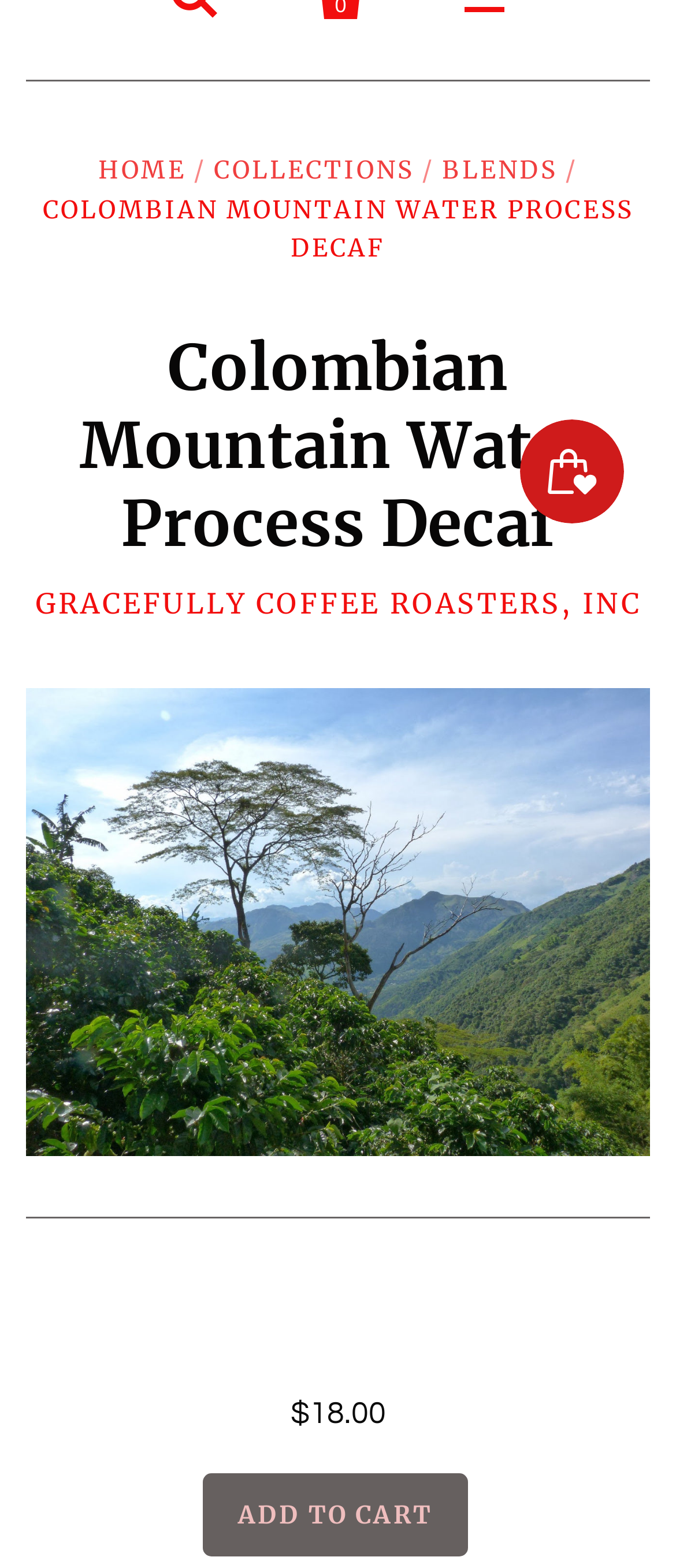Locate the bounding box of the UI element described by: "Subscription Box" in the given webpage screenshot.

[0.0, 0.103, 1.0, 0.163]